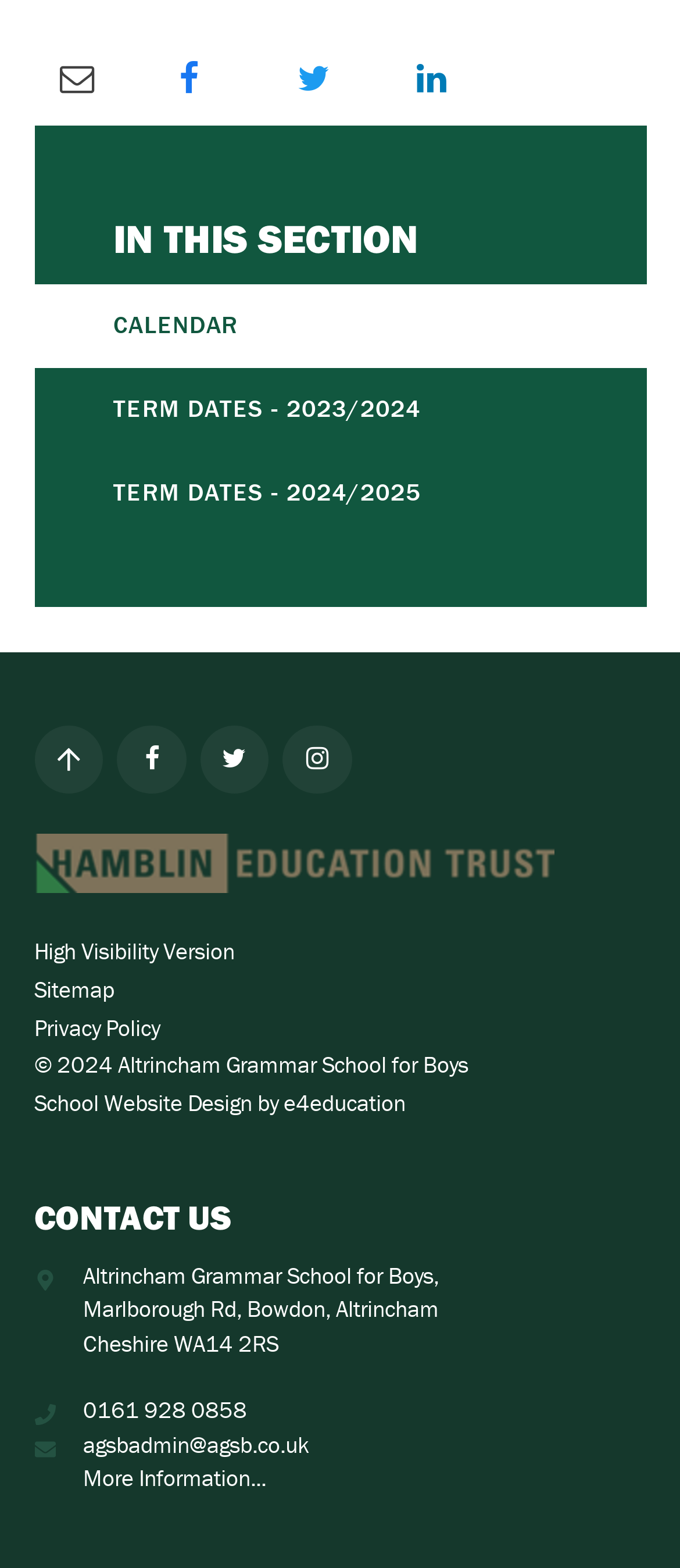Answer the question using only one word or a concise phrase: What is the name of the school?

Altrincham Grammar School for Boys